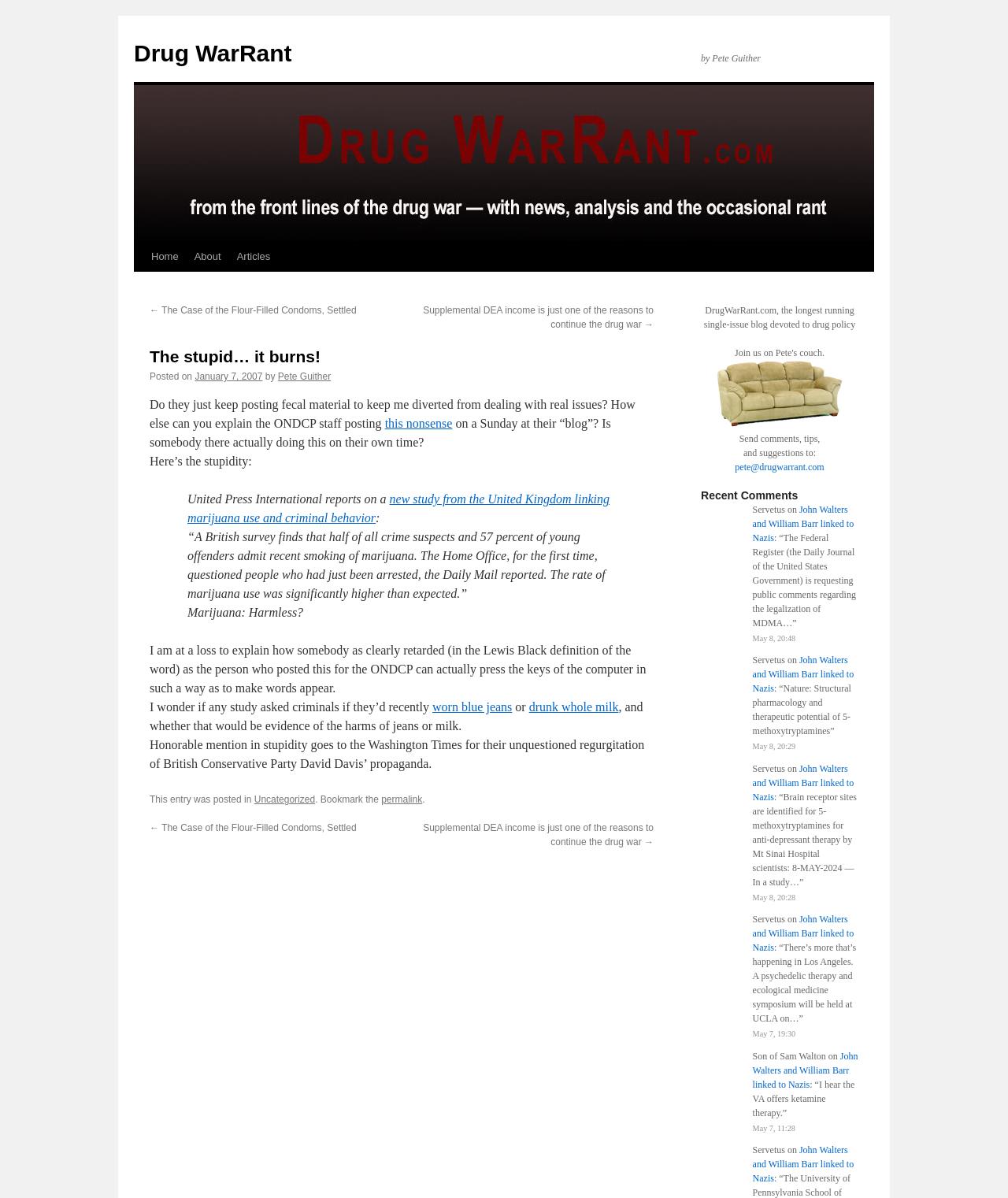Please answer the following question using a single word or phrase: 
How many comments are there on the latest article?

5